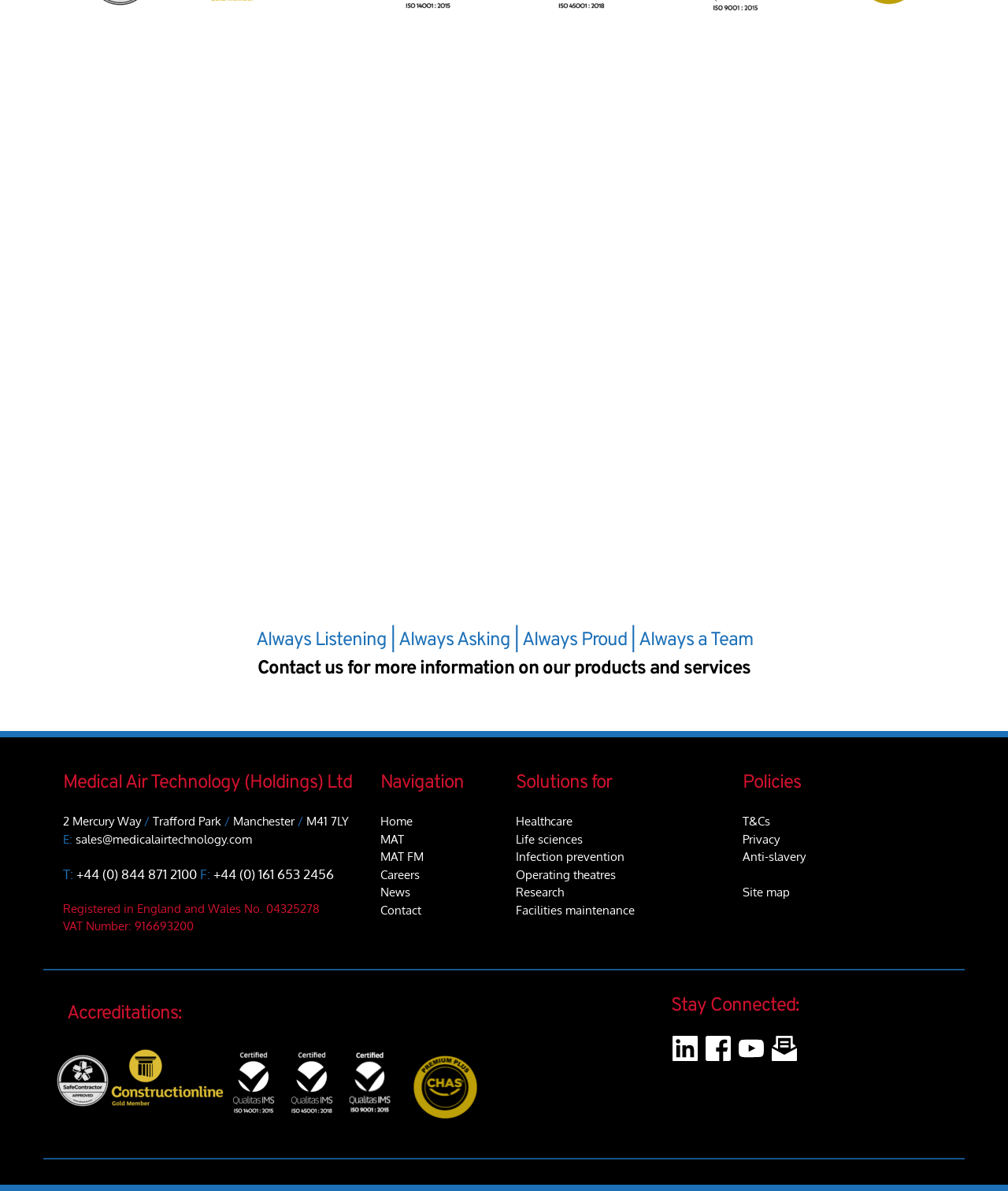Give the bounding box coordinates for the element described by: "Operating theatres".

[0.512, 0.728, 0.611, 0.741]